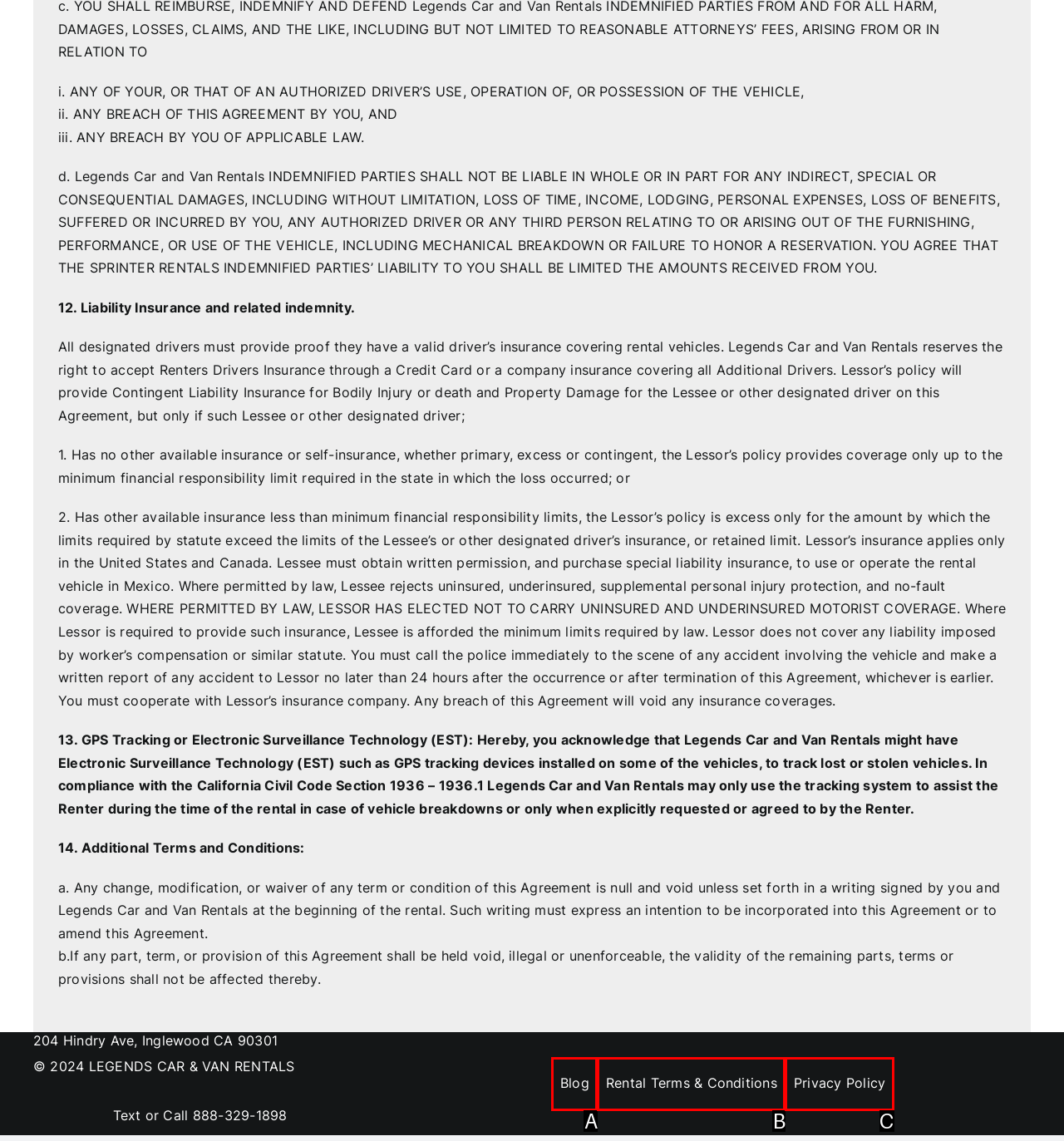From the provided options, pick the HTML element that matches the description: Blog. Respond with the letter corresponding to your choice.

A